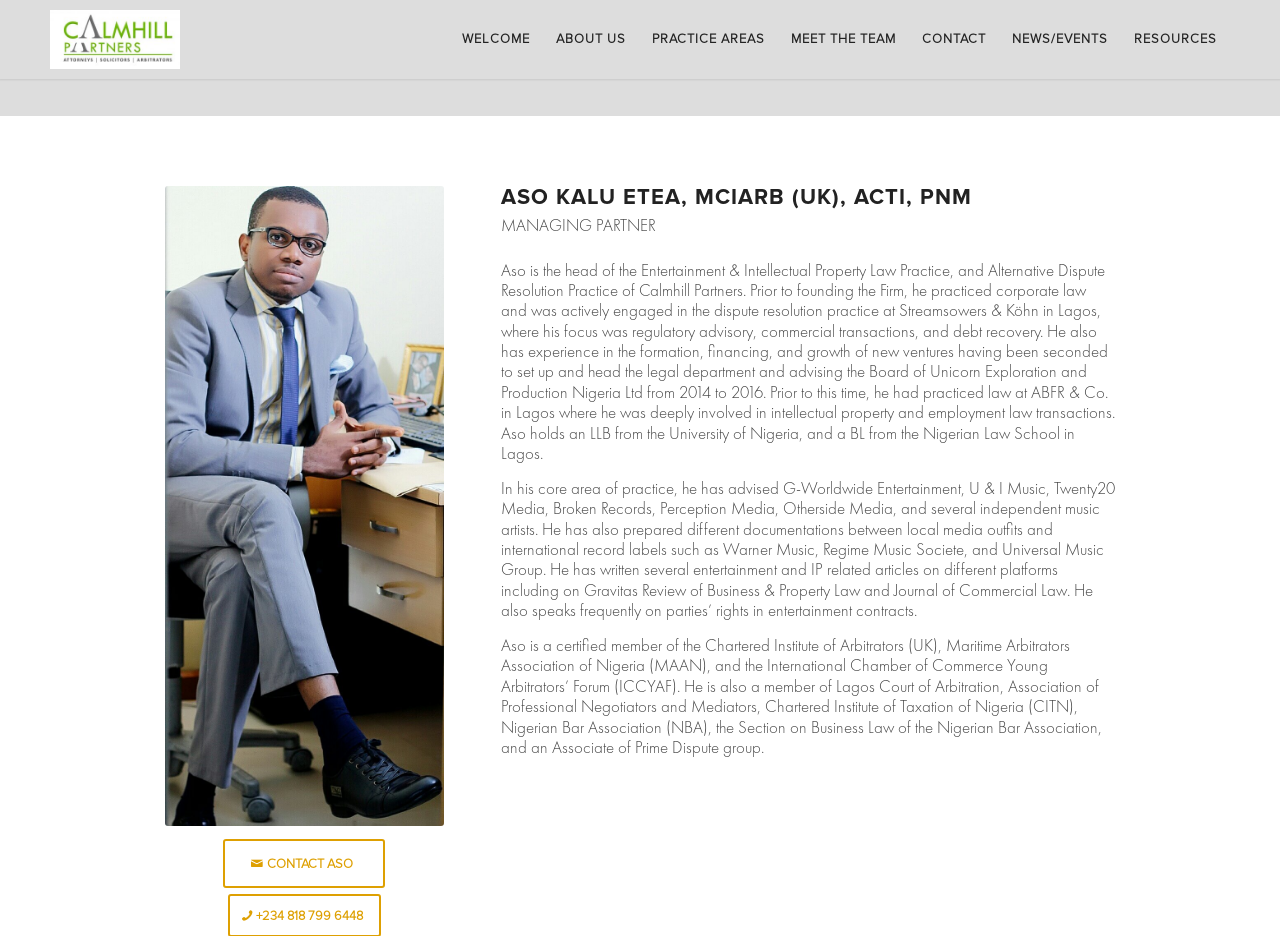Point out the bounding box coordinates of the section to click in order to follow this instruction: "Click on Calmhill Partners logo".

[0.039, 0.011, 0.141, 0.074]